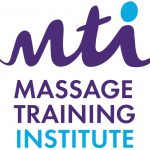Please answer the following query using a single word or phrase: 
What is the font style of 'mti'?

Stylized